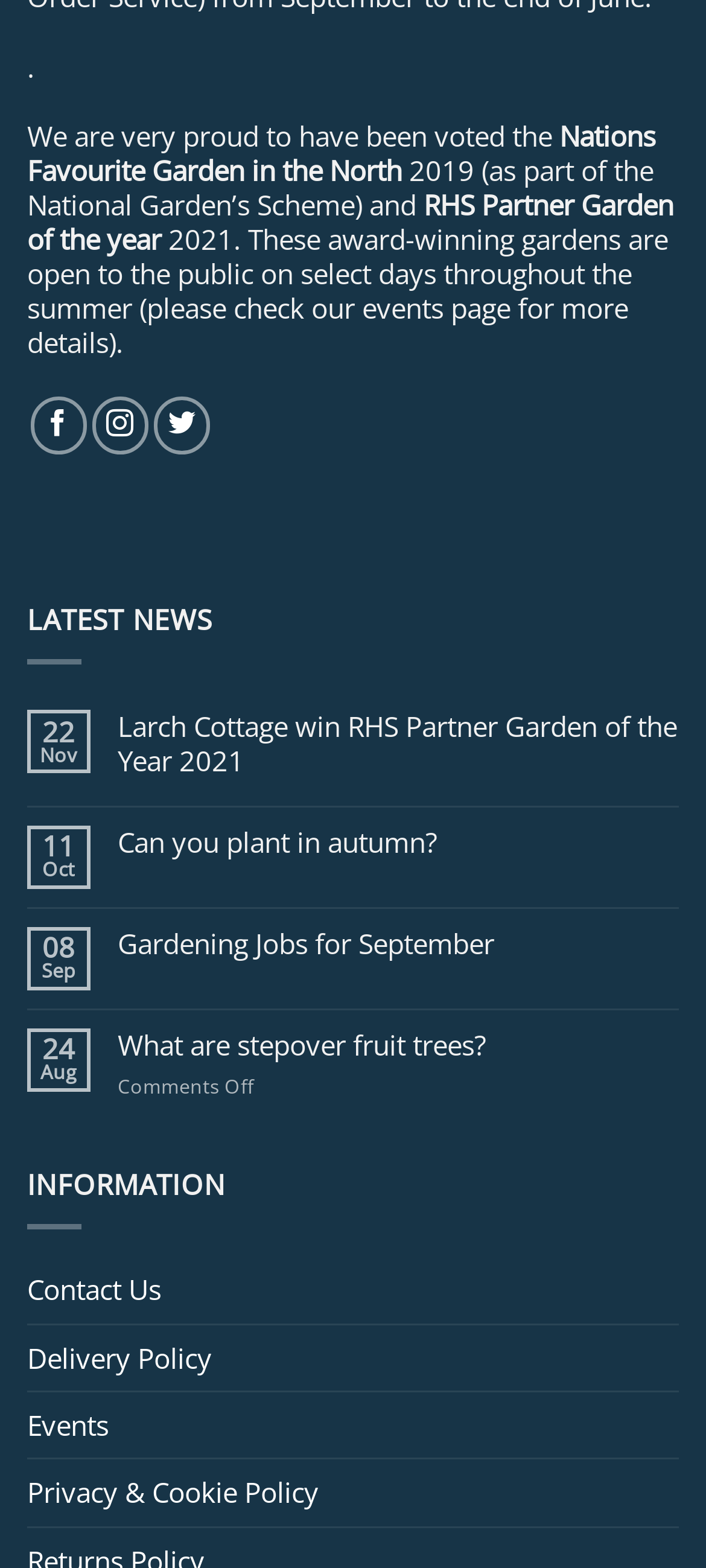Could you indicate the bounding box coordinates of the region to click in order to complete this instruction: "Check the Events page".

[0.038, 0.888, 0.154, 0.93]